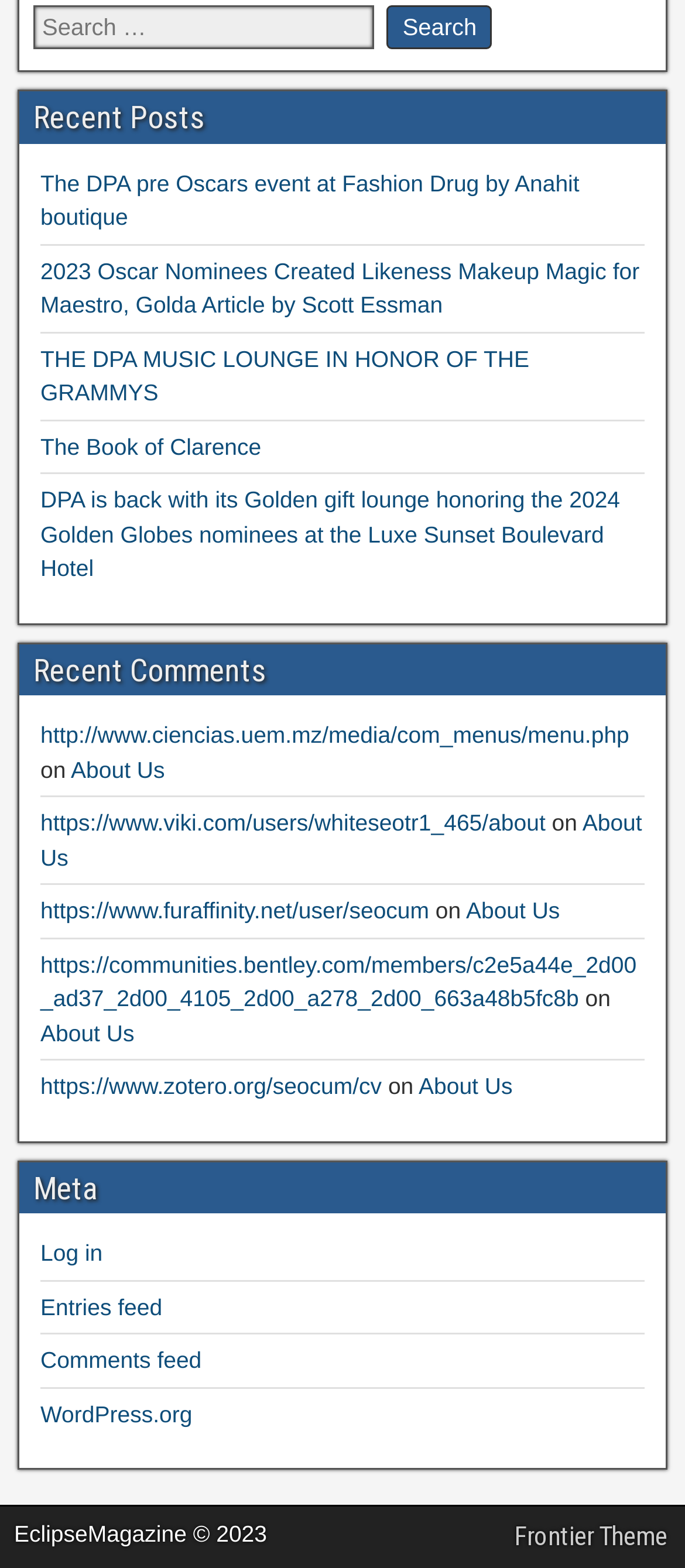Please specify the coordinates of the bounding box for the element that should be clicked to carry out this instruction: "Log in to the website". The coordinates must be four float numbers between 0 and 1, formatted as [left, top, right, bottom].

[0.059, 0.791, 0.15, 0.808]